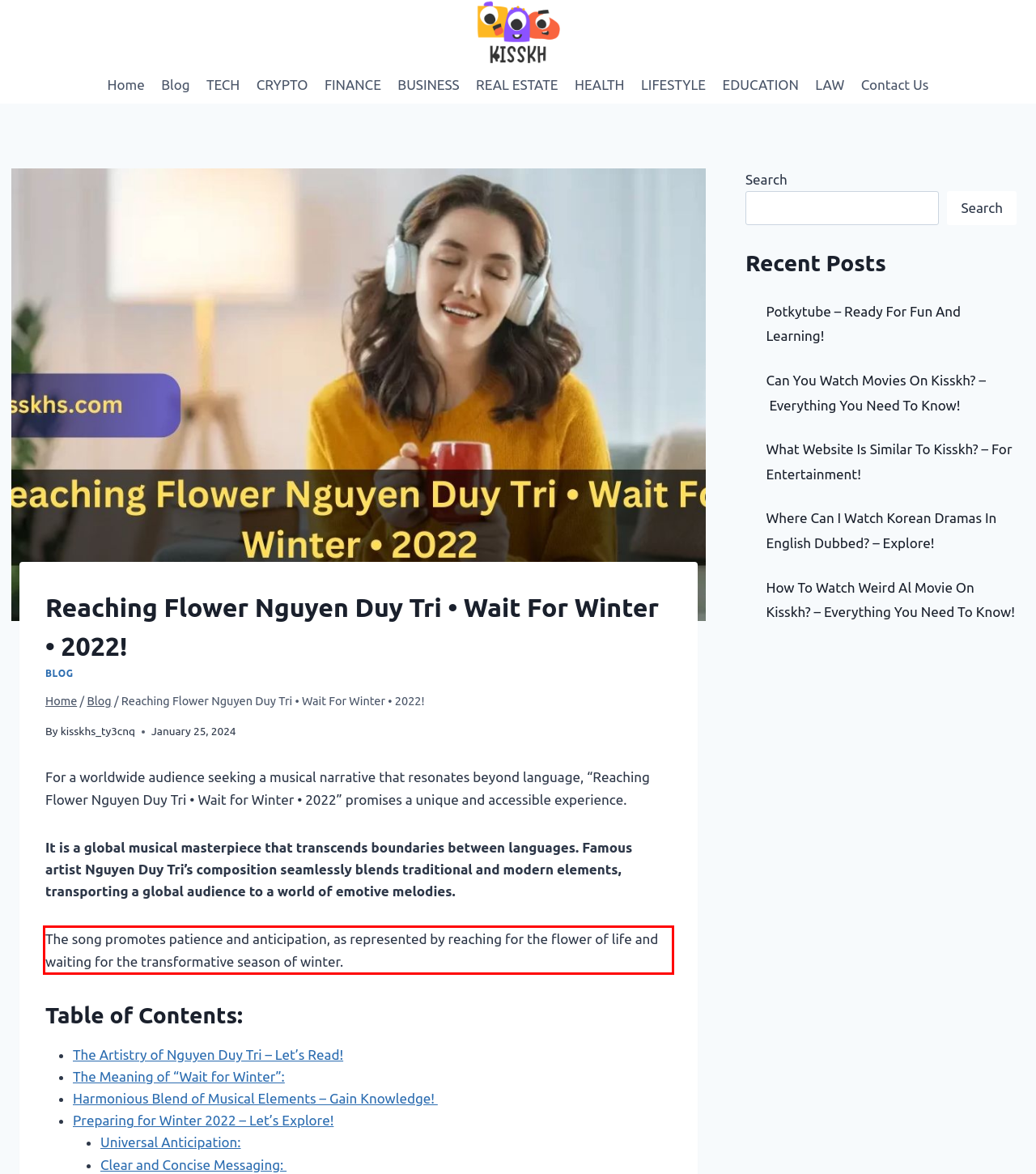Given a screenshot of a webpage, identify the red bounding box and perform OCR to recognize the text within that box.

The song promotes patience and anticipation, as represented by reaching for the flower of life and waiting for the transformative season of winter.